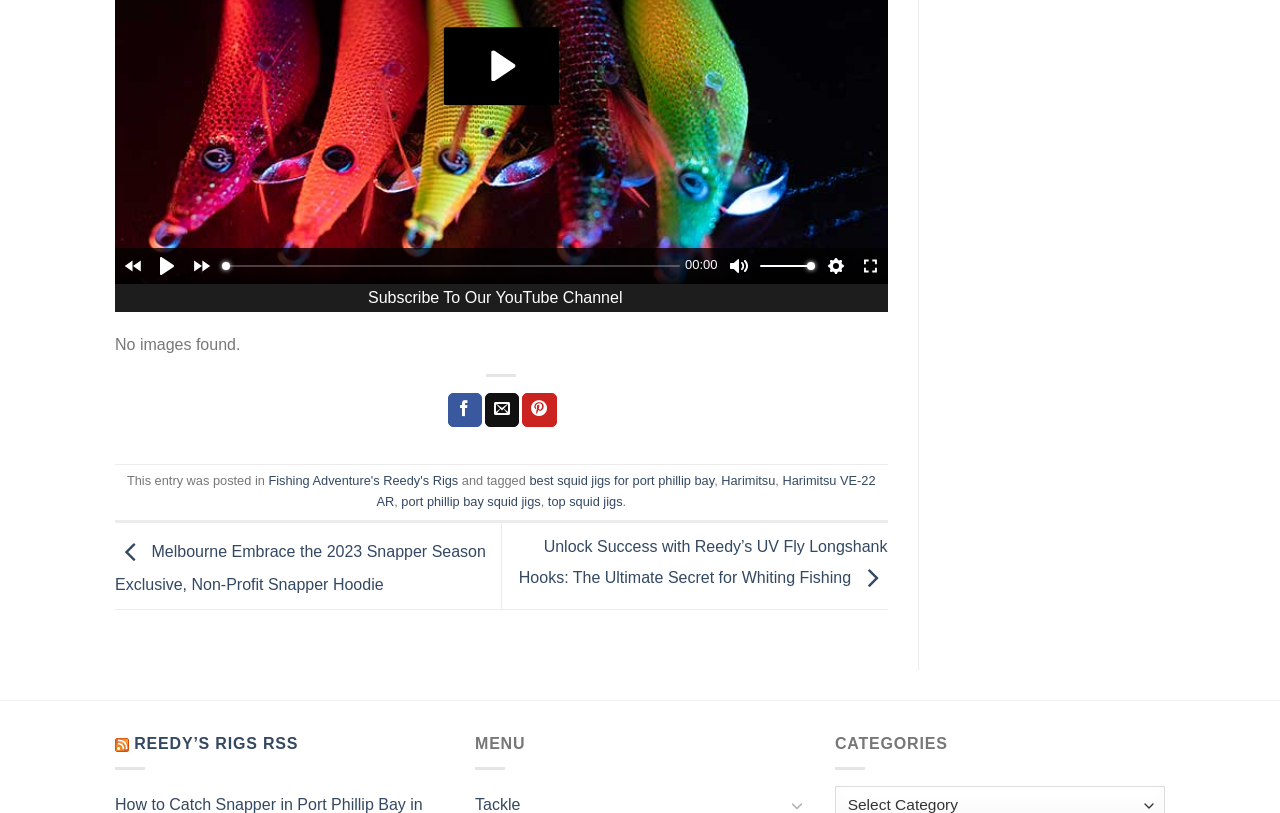How many social media sharing options are available?
Using the image, elaborate on the answer with as much detail as possible.

I found the social media sharing options by looking at the link elements with text 'Share on Facebook', 'Email to a Friend', 'Pin on Pinterest', and counted them.